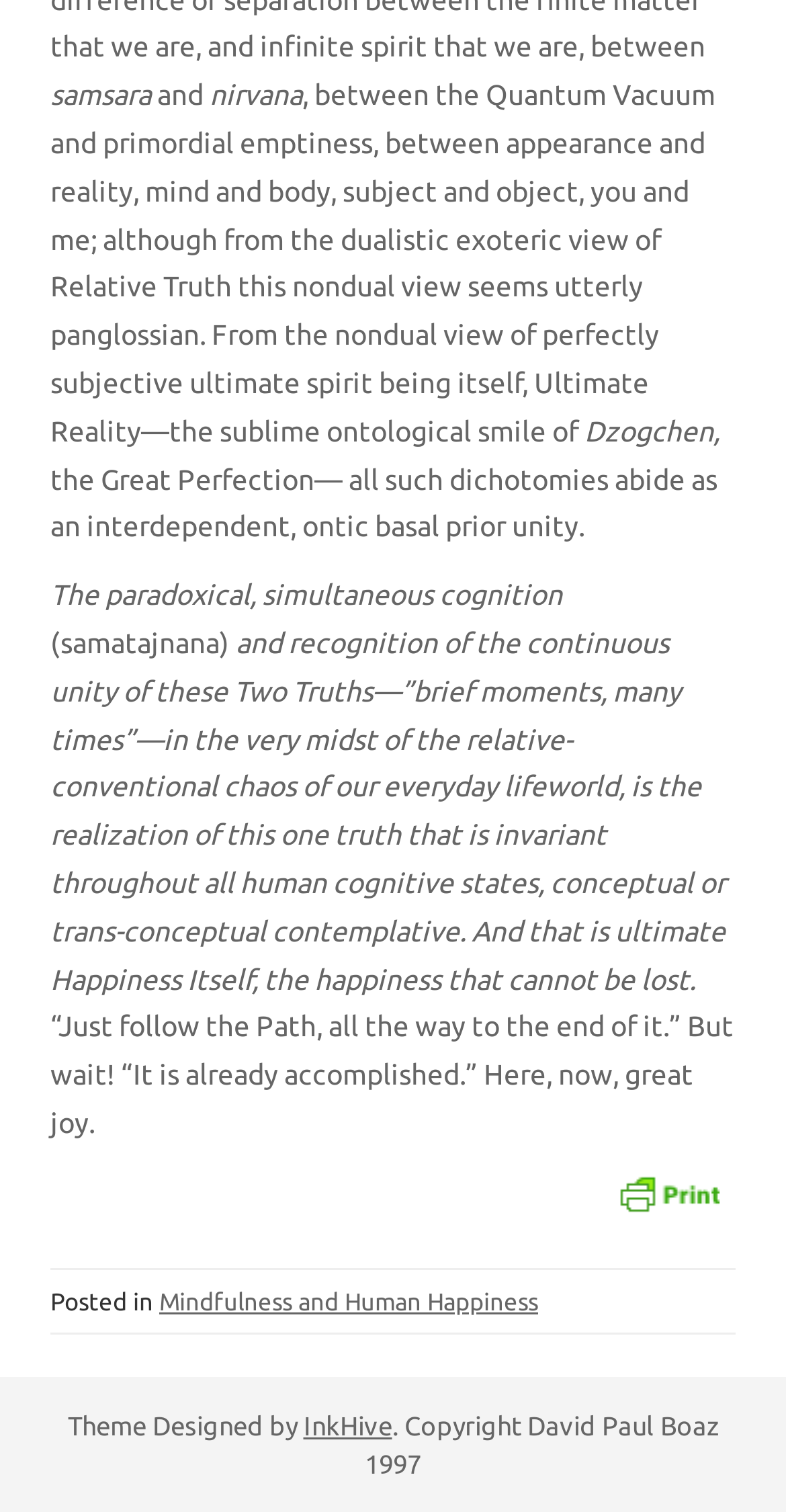Use a single word or phrase to answer this question: 
What is the theme designer's name?

InkHive